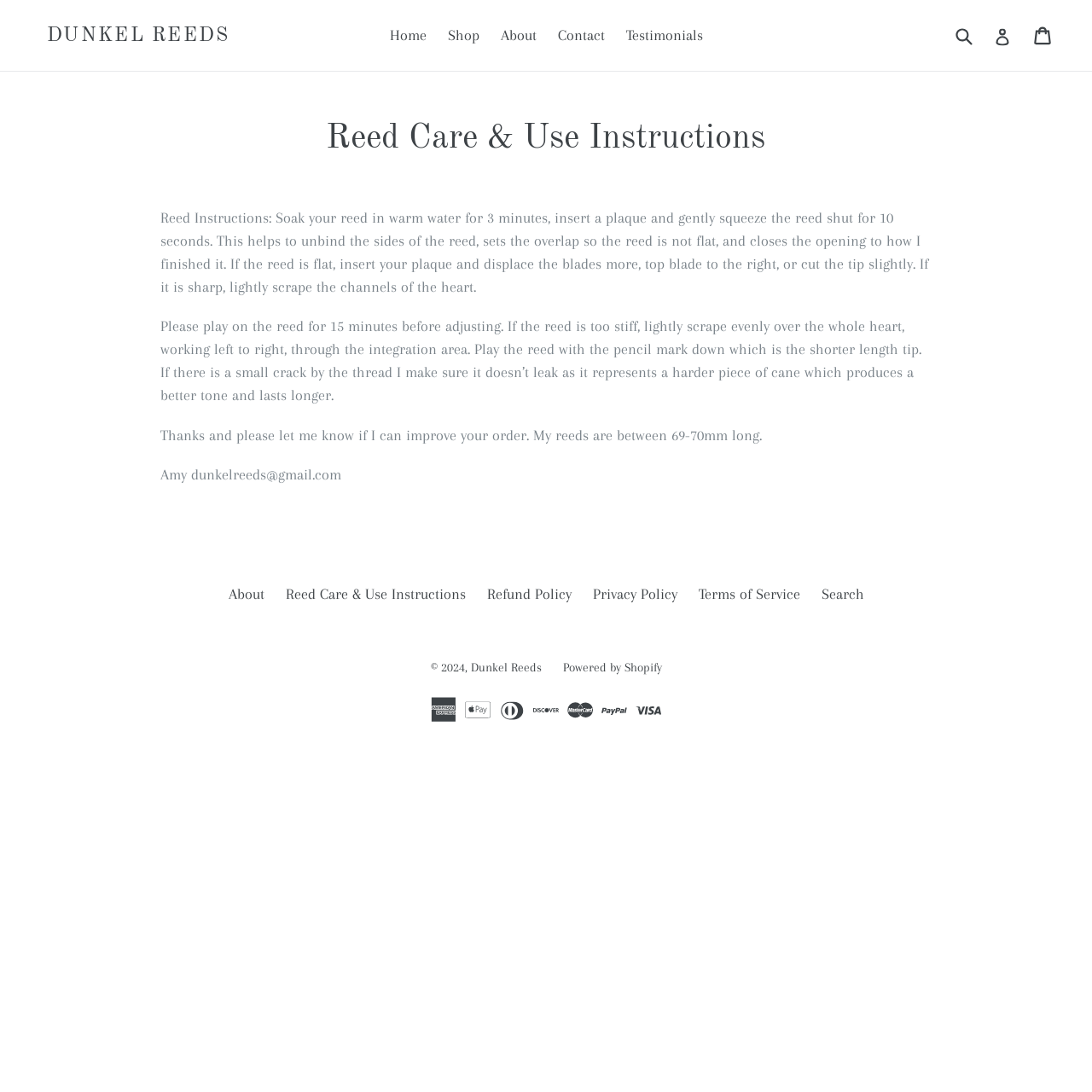Determine the bounding box coordinates of the element's region needed to click to follow the instruction: "Log in to your account". Provide these coordinates as four float numbers between 0 and 1, formatted as [left, top, right, bottom].

[0.91, 0.016, 0.926, 0.049]